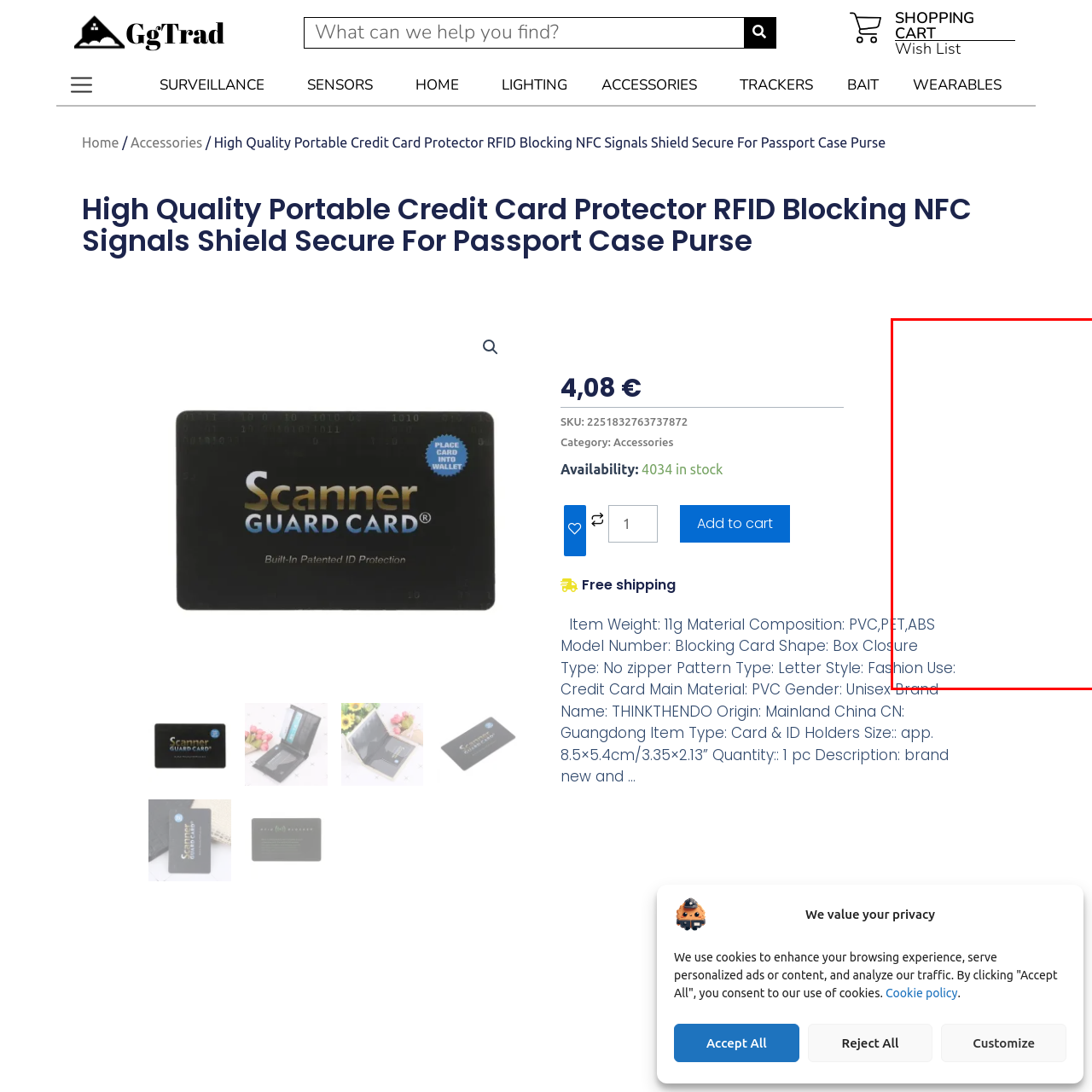How many items are in stock?
Take a look at the image highlighted by the red bounding box and provide a detailed answer to the question.

The quantity of items in stock can be determined by reading the caption, which notes that there are 4034 items in stock, emphasizing the product's availability for buyers.